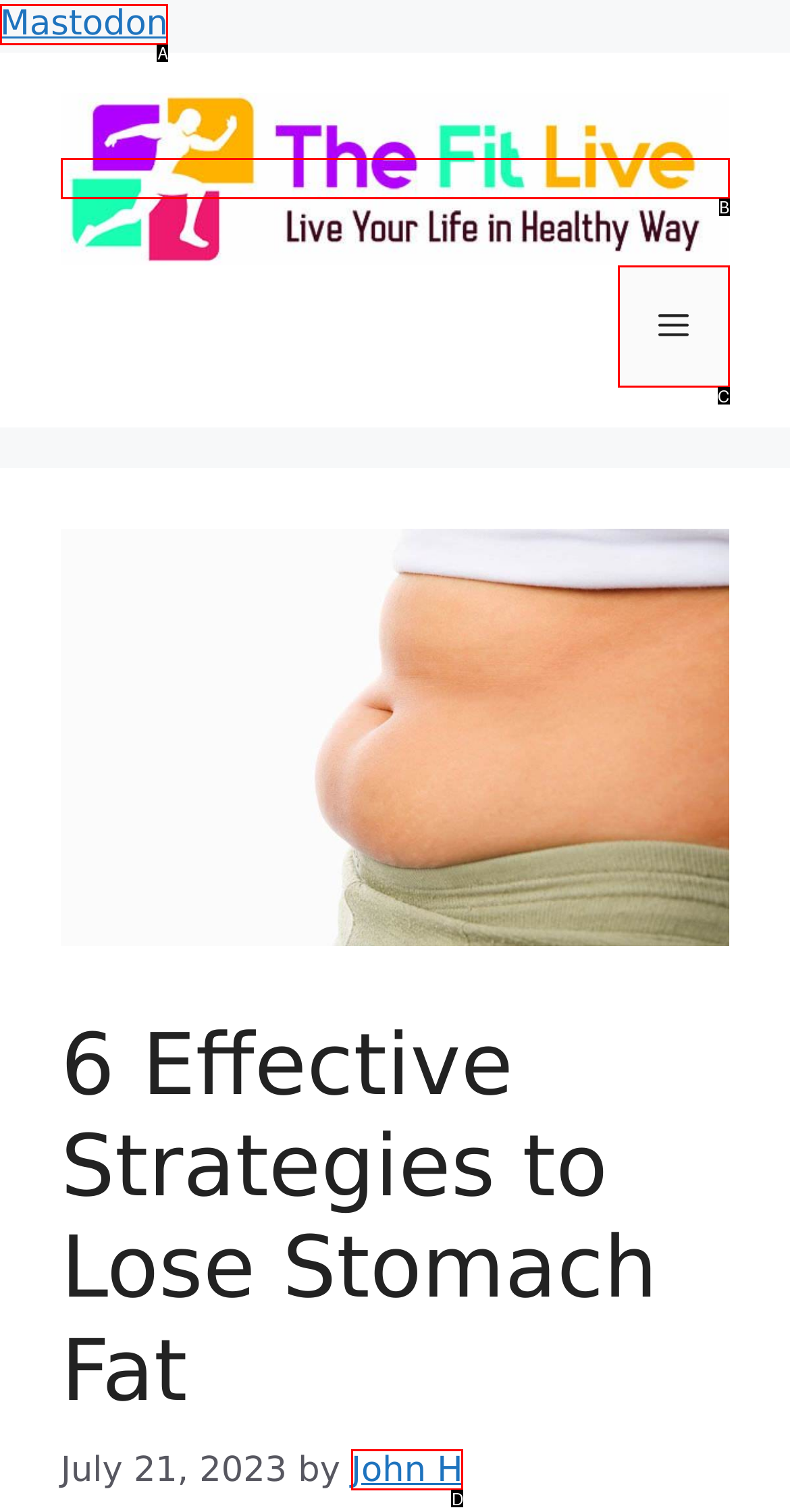Based on the given description: John H, determine which HTML element is the best match. Respond with the letter of the chosen option.

D